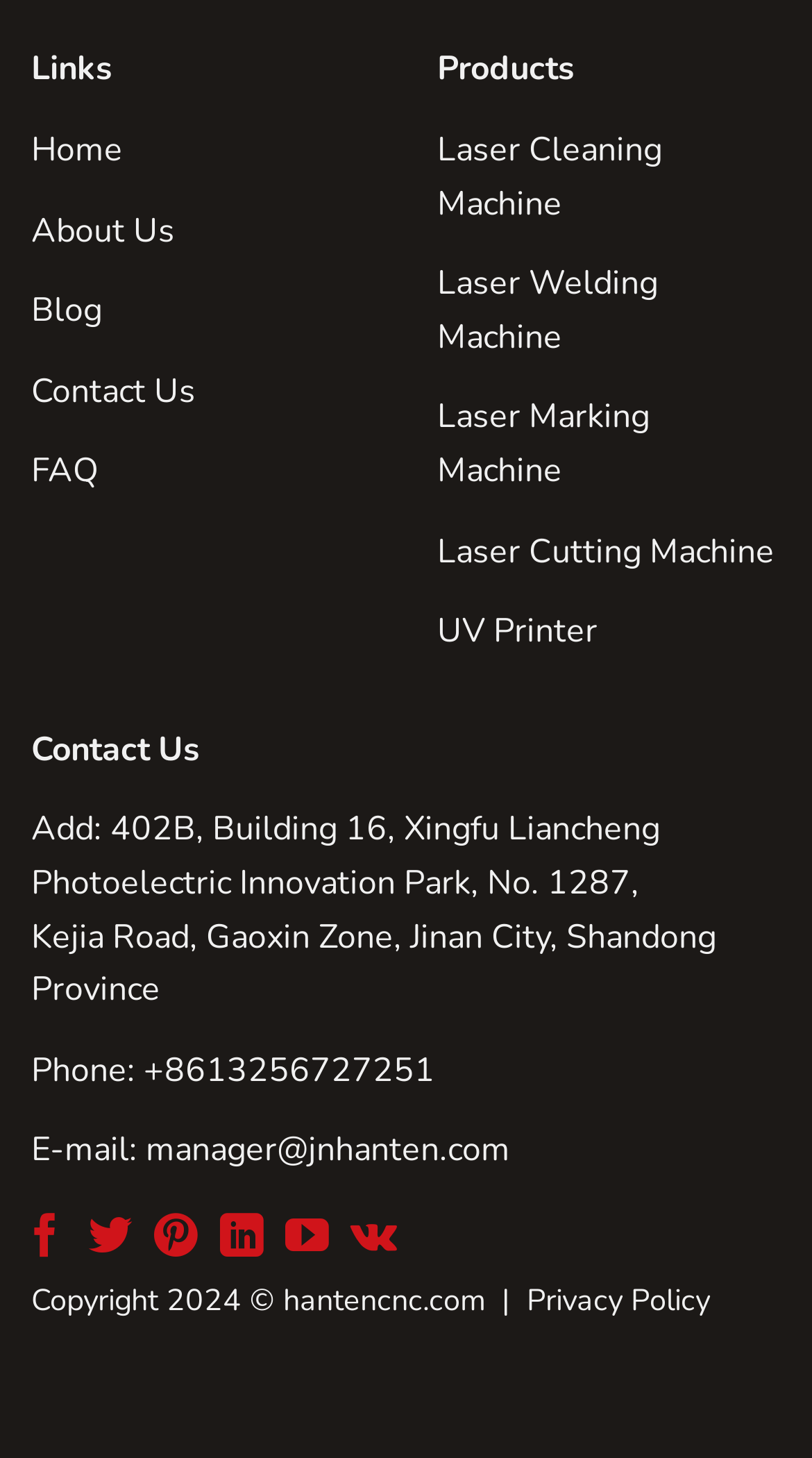Analyze the image and give a detailed response to the question:
What is the company's email address?

I found the company's email address by looking at the 'Contact Us' section, where it is mentioned as 'E-mail:' followed by the email address 'manager@jnhanten.com'.